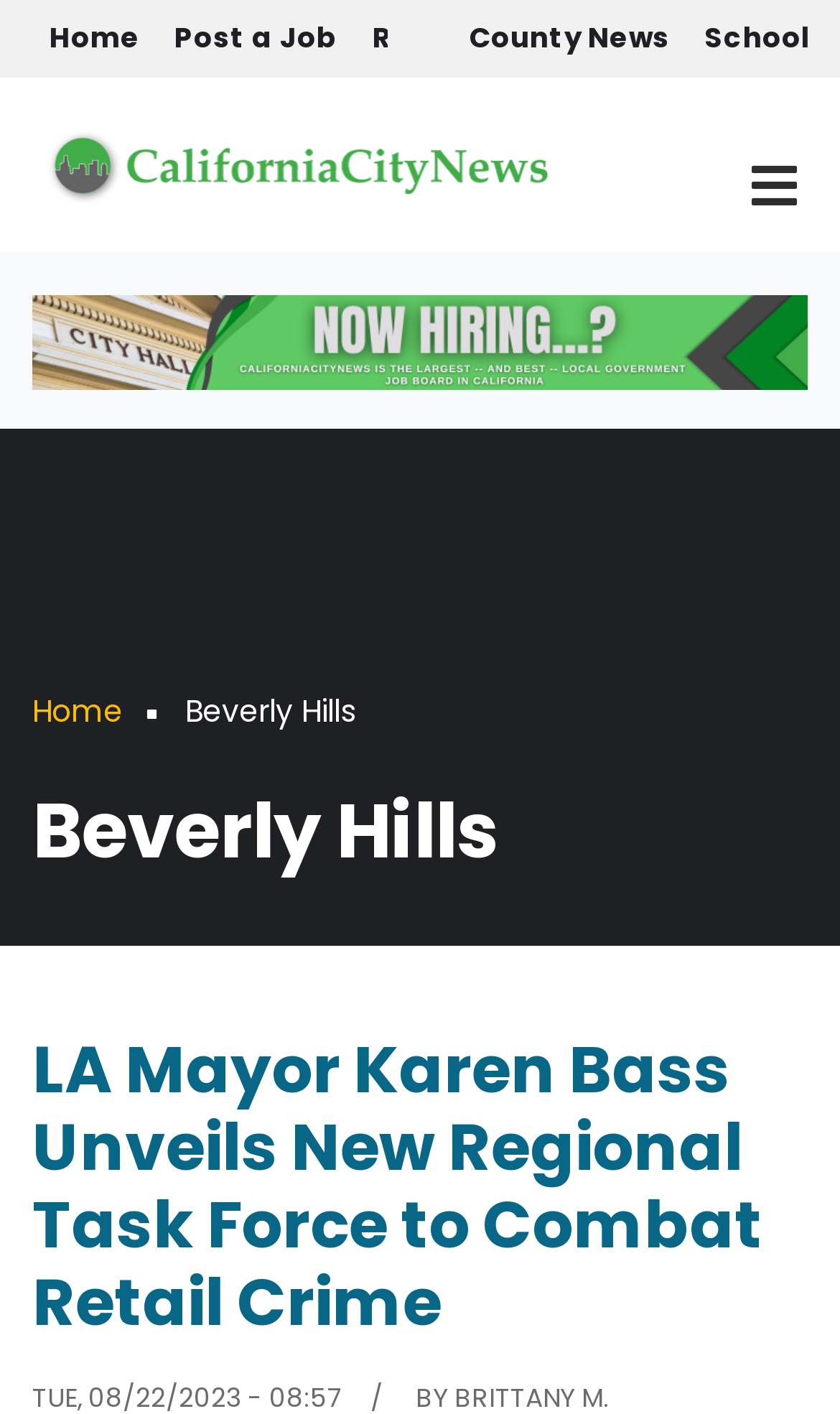What is the title of the latest article?
Using the image as a reference, deliver a detailed and thorough answer to the question.

I found a heading element with ID 427, which contains the text 'LA Mayor Karen Bass Unveils New Regional Task Force to Combat Retail Crime'. This heading is likely the title of the latest article.